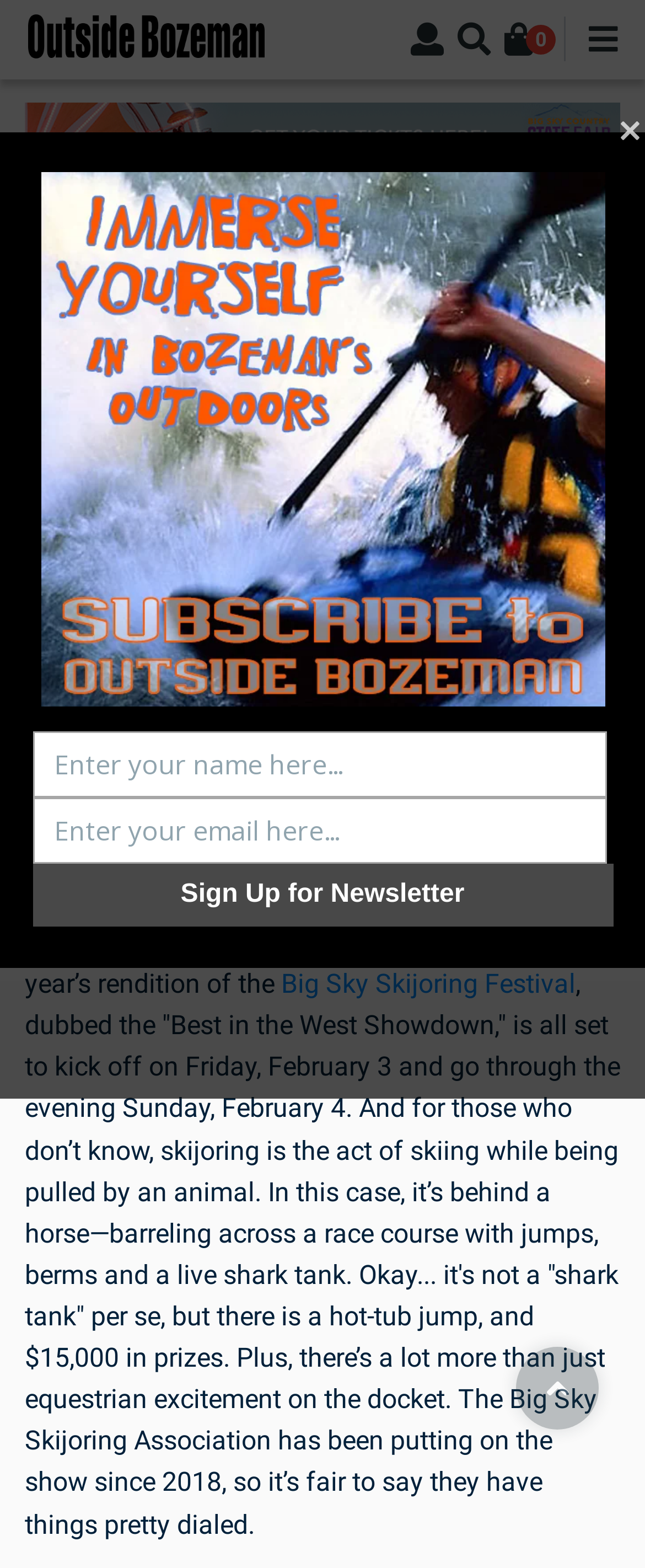Identify the bounding box coordinates for the element you need to click to achieve the following task: "Sign up for the newsletter". Provide the bounding box coordinates as four float numbers between 0 and 1, in the form [left, top, right, bottom].

[0.05, 0.551, 0.95, 0.591]